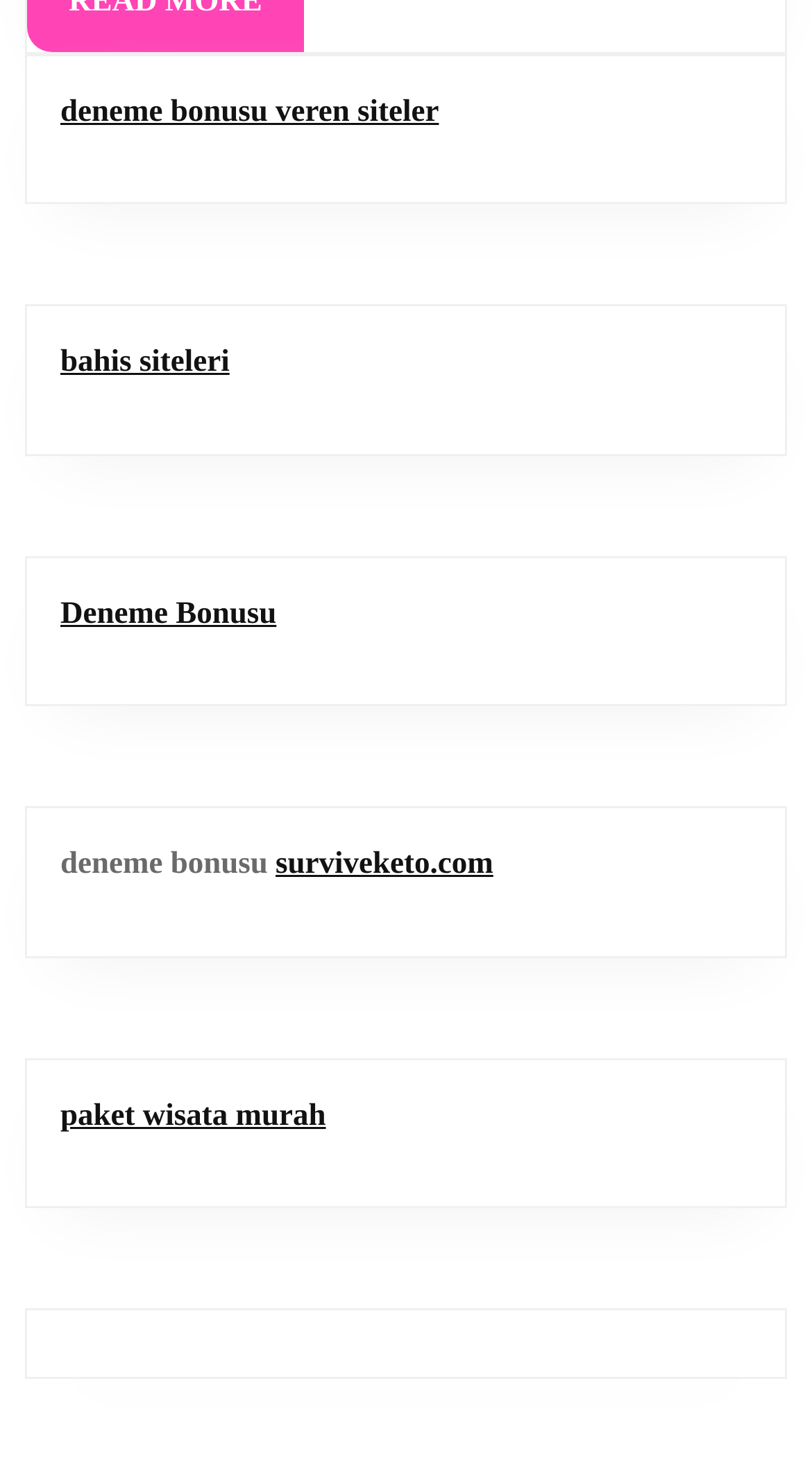How many links are on the webpage?
Based on the image, respond with a single word or phrase.

5